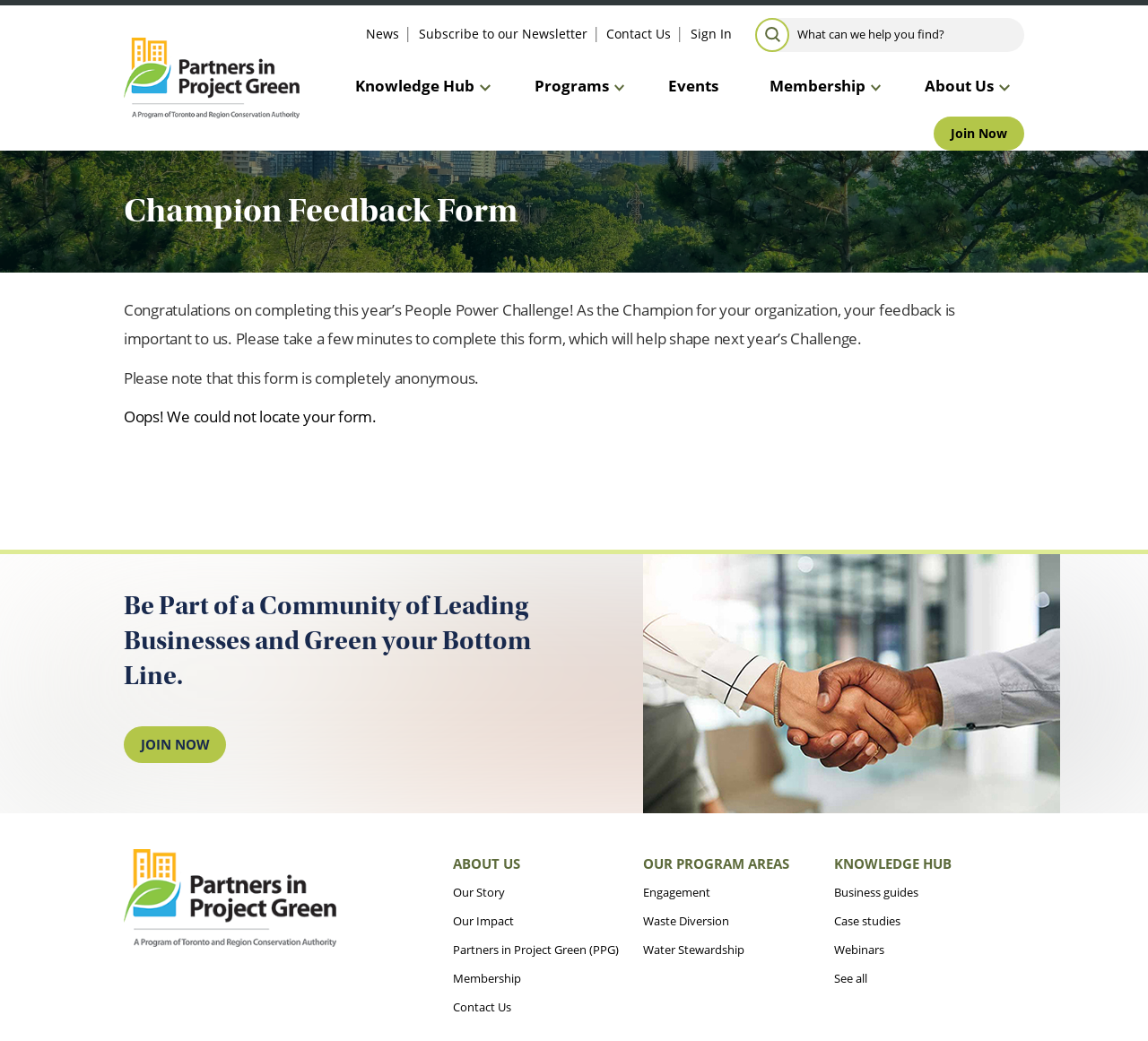Based on the element description, predict the bounding box coordinates (top-left x, top-left y, bottom-right x, bottom-right y) for the UI element in the screenshot: Our Program Areas

[0.56, 0.82, 0.688, 0.838]